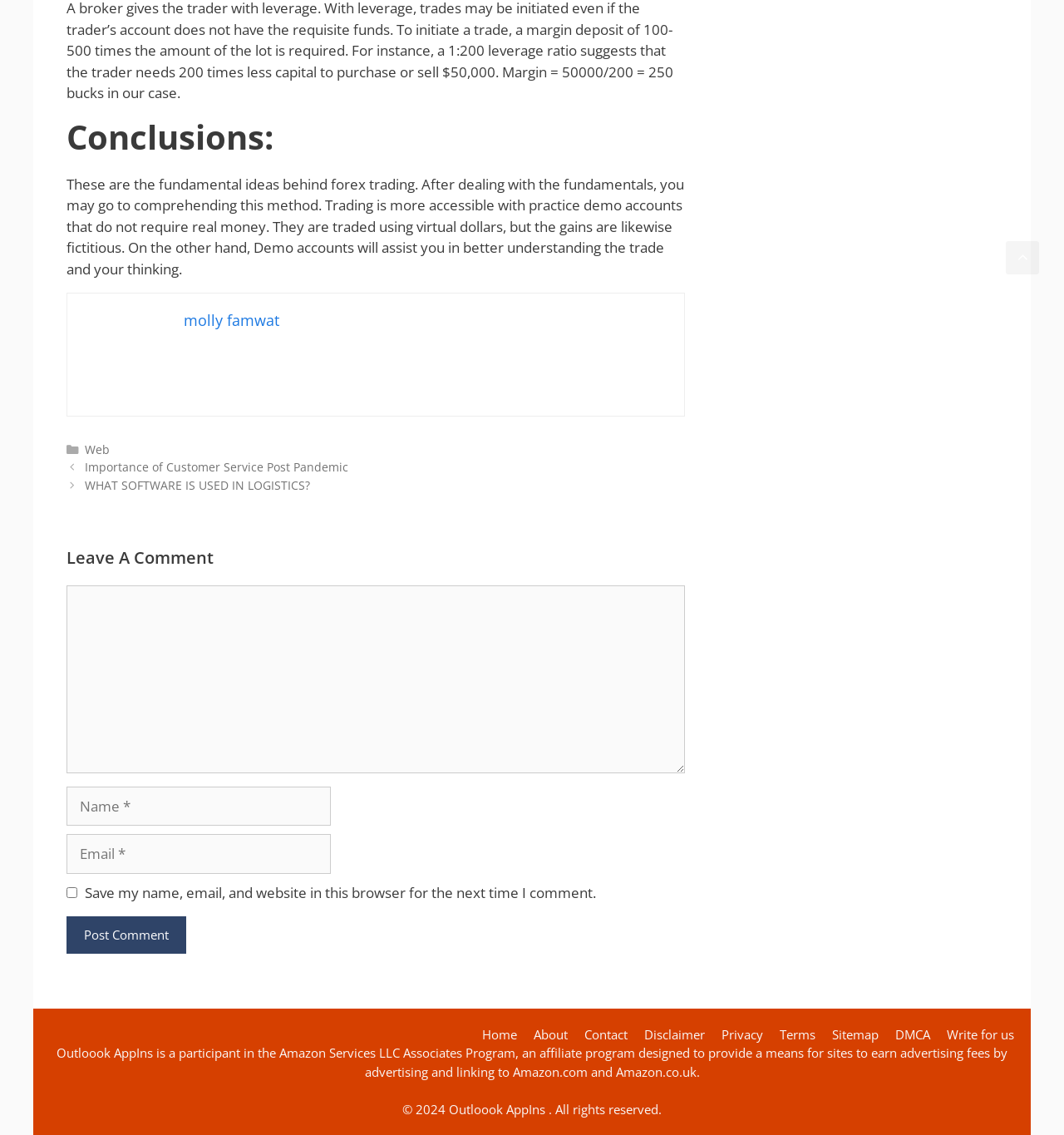Could you locate the bounding box coordinates for the section that should be clicked to accomplish this task: "Enter your name in the 'Name' field".

[0.062, 0.693, 0.311, 0.728]